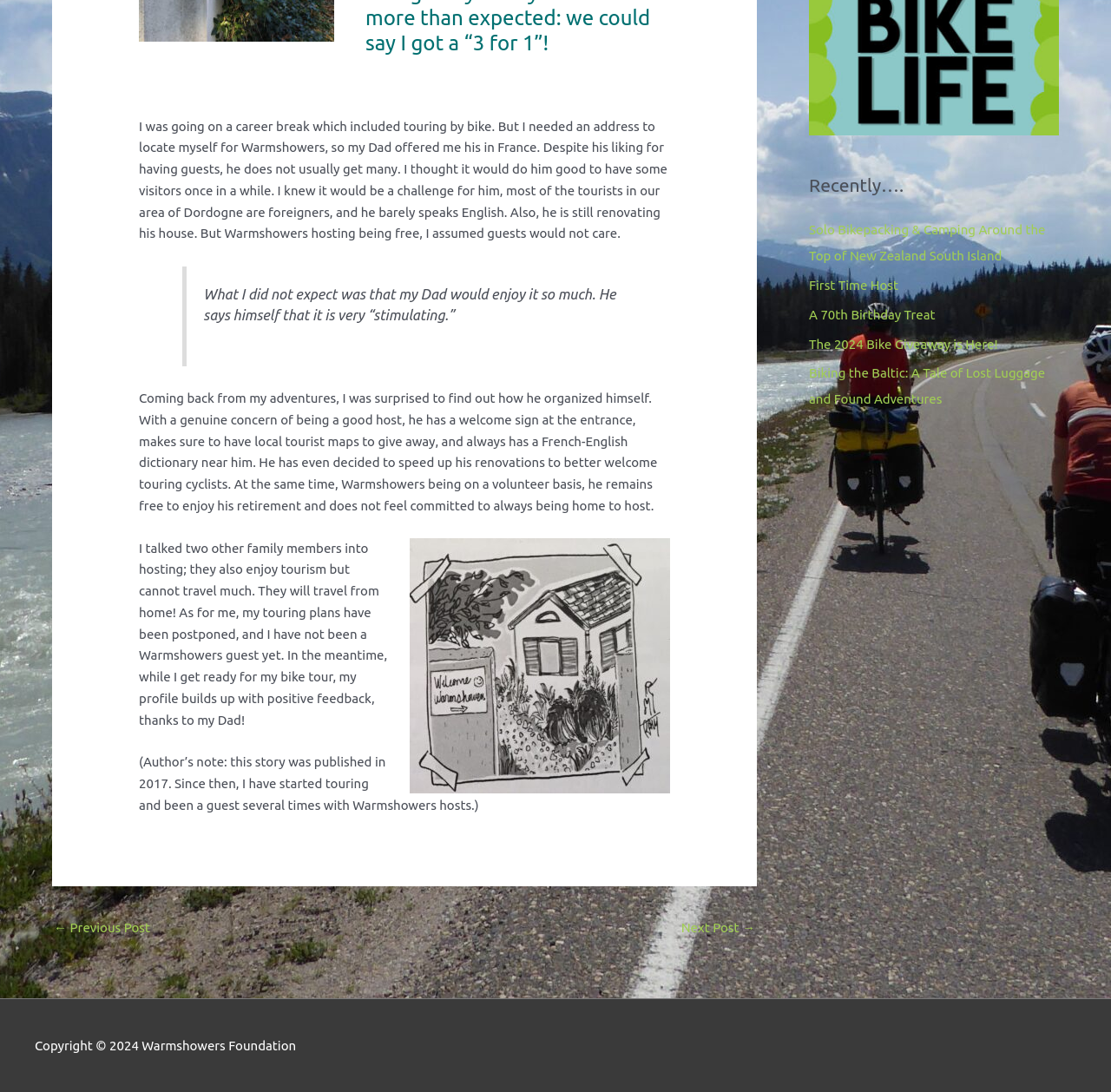Determine the bounding box coordinates in the format (top-left x, top-left y, bottom-right x, bottom-right y). Ensure all values are floating point numbers between 0 and 1. Identify the bounding box of the UI element described by: Carylon Cavanaugh

None